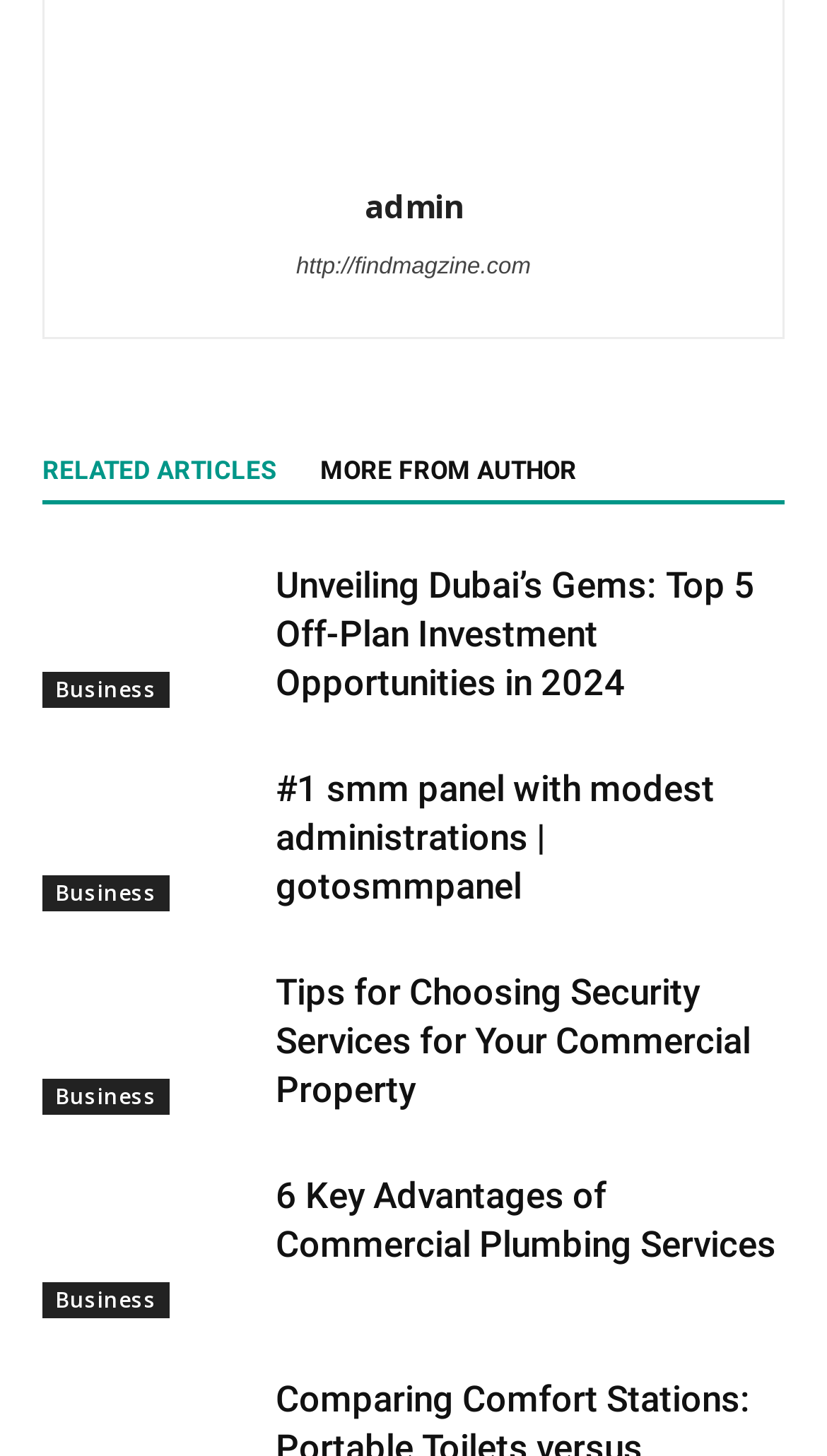Using the given description, provide the bounding box coordinates formatted as (top-left x, top-left y, bottom-right x, bottom-right y), with all values being floating point numbers between 0 and 1. Description: RELATED ARTICLES

[0.051, 0.303, 0.387, 0.344]